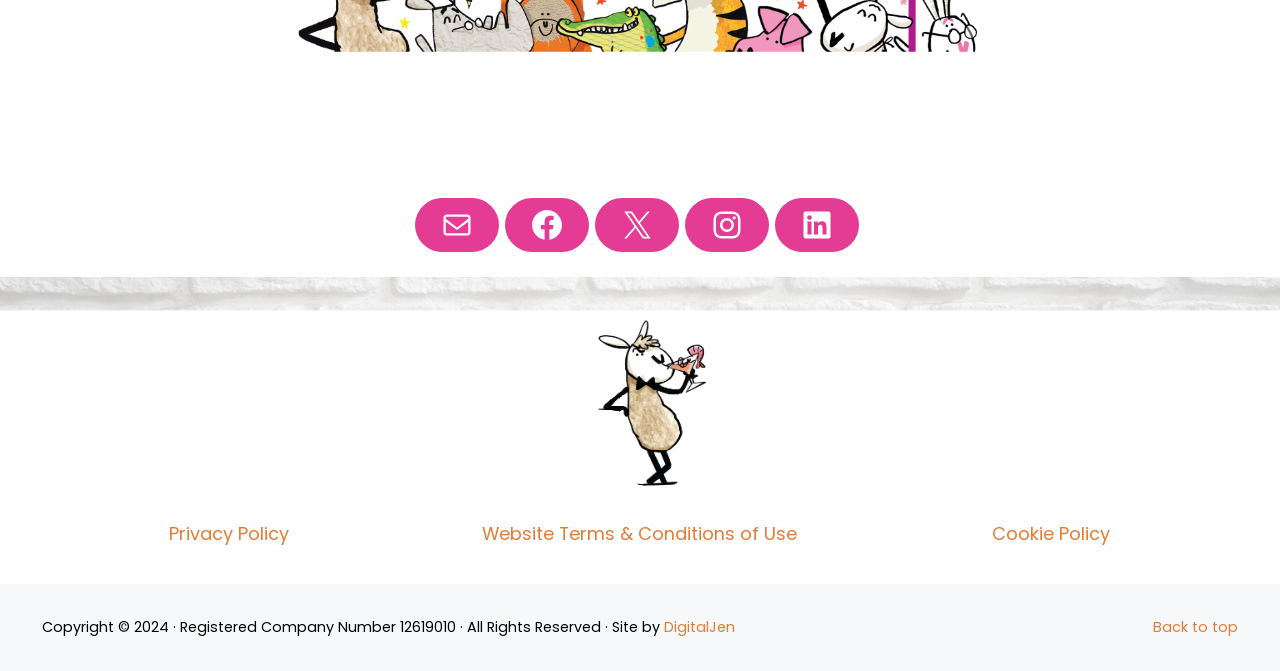Bounding box coordinates are specified in the format (top-left x, top-left y, bottom-right x, bottom-right y). All values are floating point numbers bounded between 0 and 1. Please provide the bounding box coordinate of the region this sentence describes: Back to top

[0.032, 0.883, 0.099, 0.913]